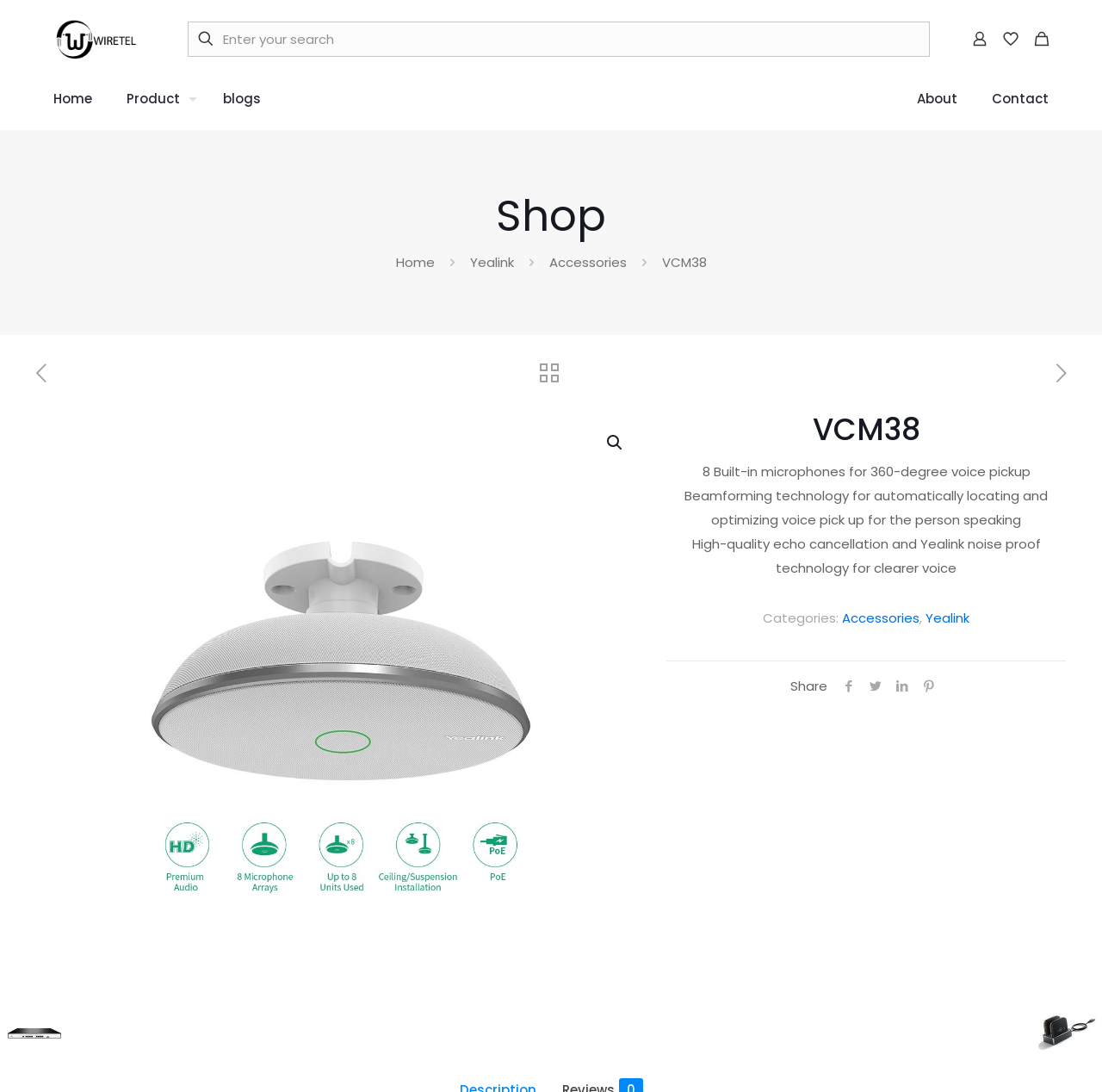Locate the bounding box coordinates of the UI element described by: "CPW65January 31, 2023". The bounding box coordinates should consist of four float numbers between 0 and 1, i.e., [left, top, right, bottom].

[0.938, 0.915, 1.0, 0.978]